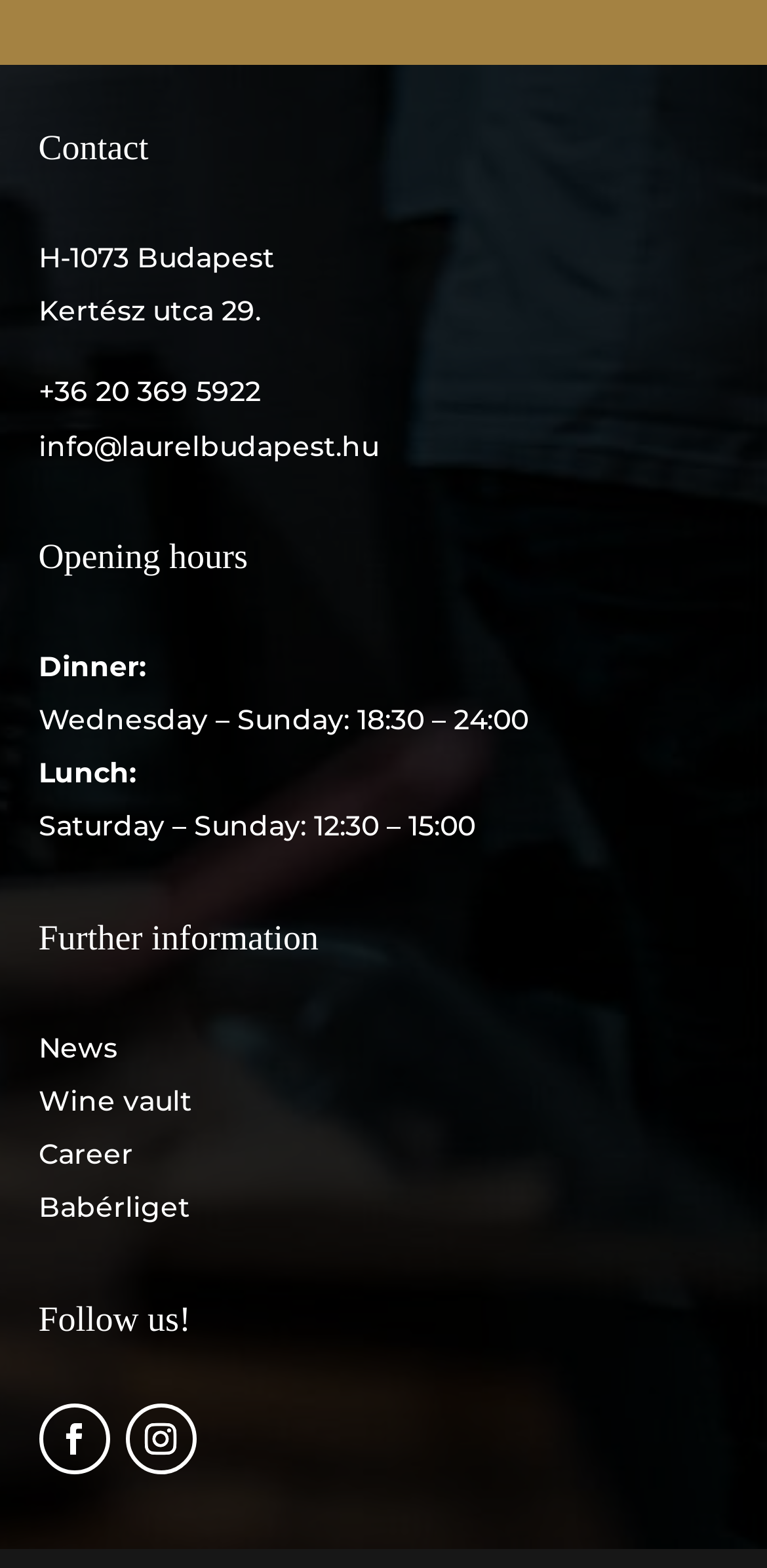Please determine the bounding box coordinates of the element's region to click for the following instruction: "Call the restaurant".

[0.05, 0.239, 0.34, 0.261]